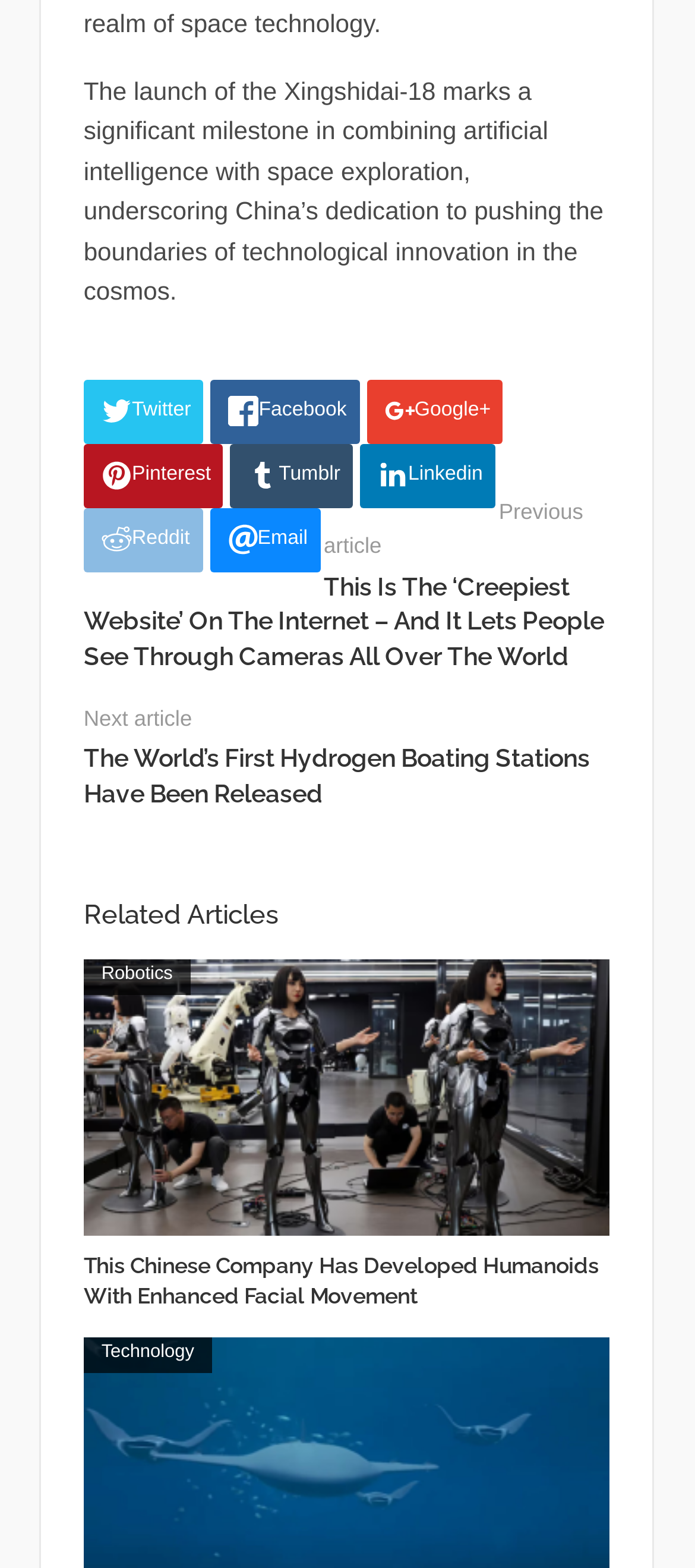Predict the bounding box coordinates of the area that should be clicked to accomplish the following instruction: "Share on Twitter". The bounding box coordinates should consist of four float numbers between 0 and 1, i.e., [left, top, right, bottom].

[0.121, 0.243, 0.293, 0.284]